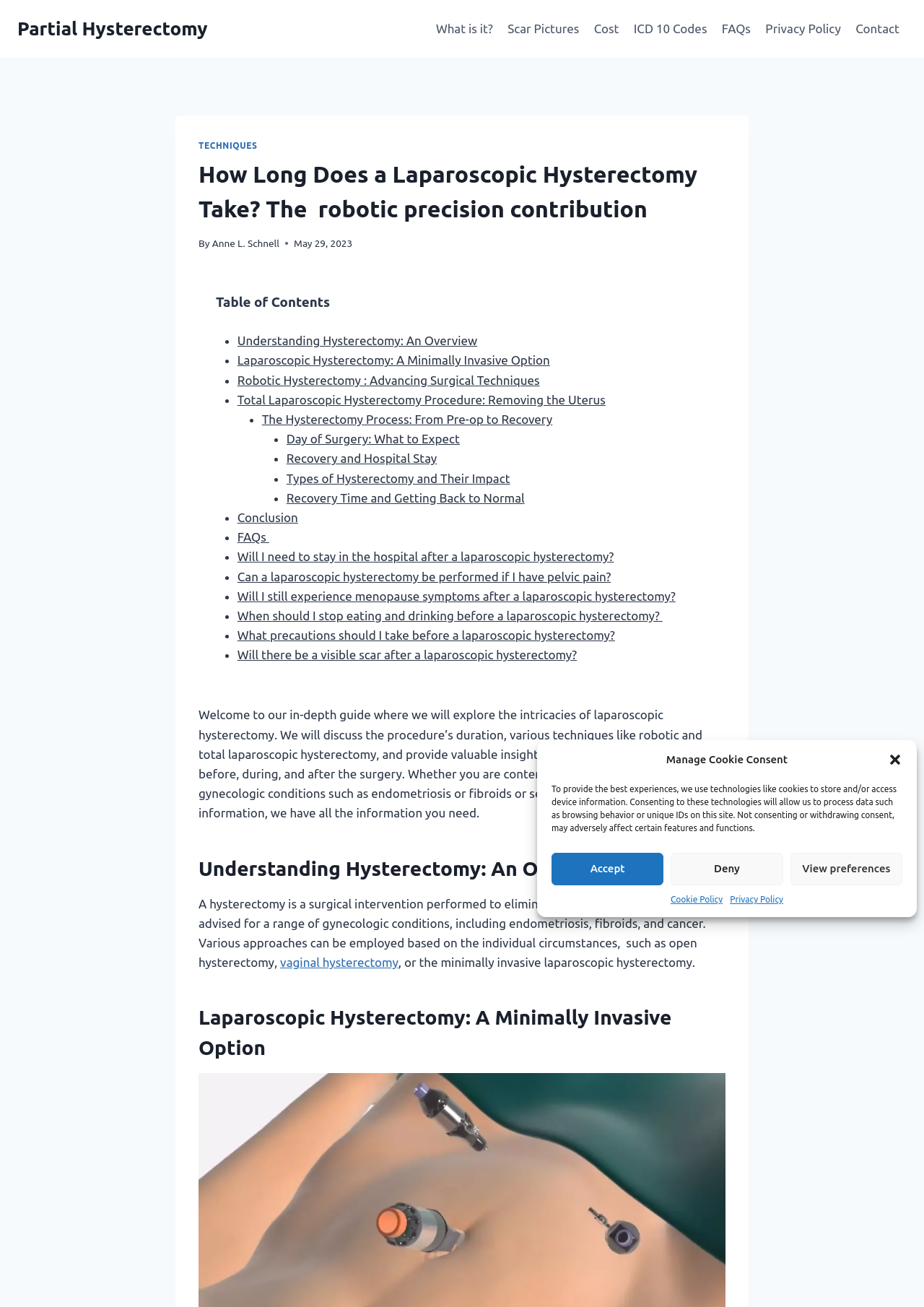Kindly determine the bounding box coordinates of the area that needs to be clicked to fulfill this instruction: "Click on Partial Hysterectomy".

[0.019, 0.013, 0.225, 0.031]